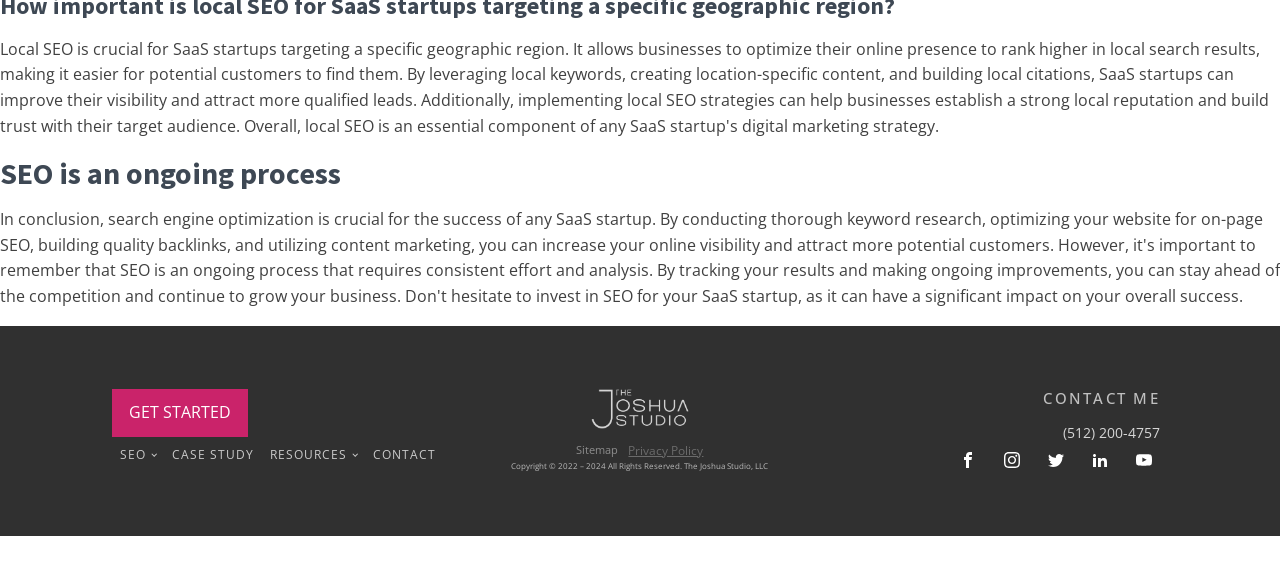Refer to the element description Visit our YouTube channel and identify the corresponding bounding box in the screenshot. Format the coordinates as (top-left x, top-left y, bottom-right x, bottom-right y) with values in the range of 0 to 1.

[0.881, 0.768, 0.906, 0.823]